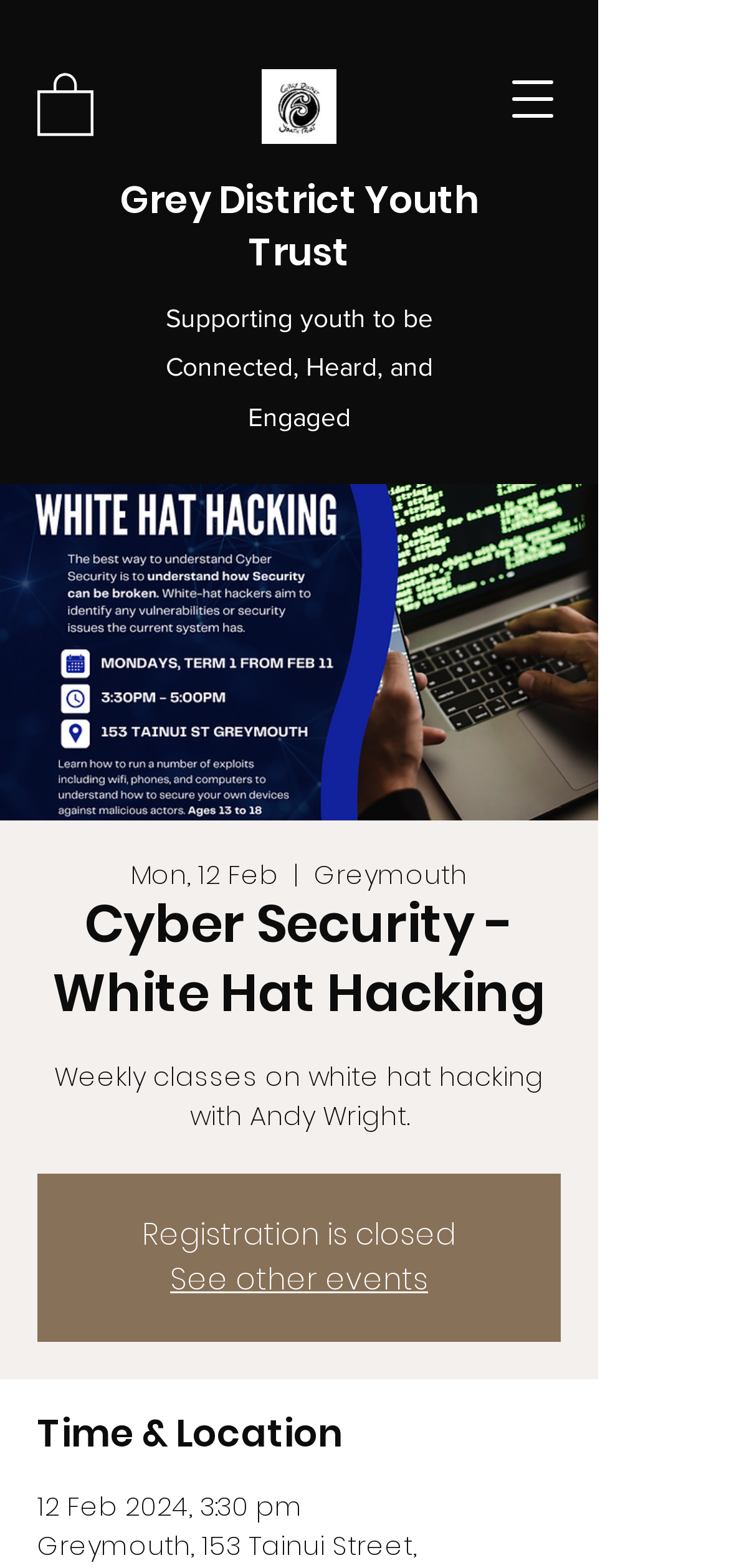What is the status of registration?
Give a comprehensive and detailed explanation for the question.

I found the answer by looking at the static text element 'Registration is closed' which is located below the event description, indicating that the registration for the event is closed.